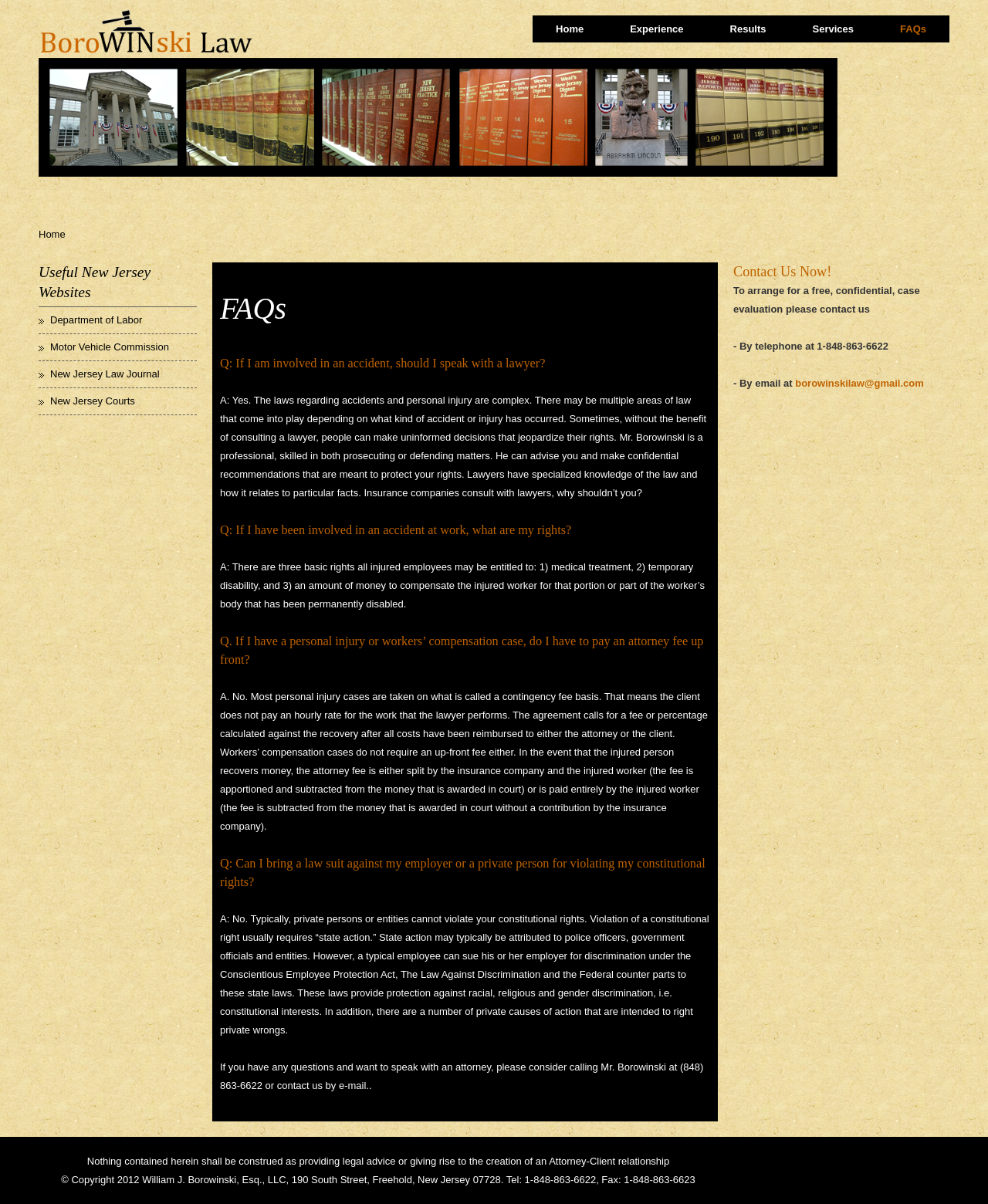What is the purpose of the contingency fee basis?
Please craft a detailed and exhaustive response to the question.

According to the FAQ section, the contingency fee basis means that the client does not pay an hourly rate for the work performed by the lawyer. Instead, the fee is calculated as a percentage of the recovery, which eliminates the need for an upfront fee.